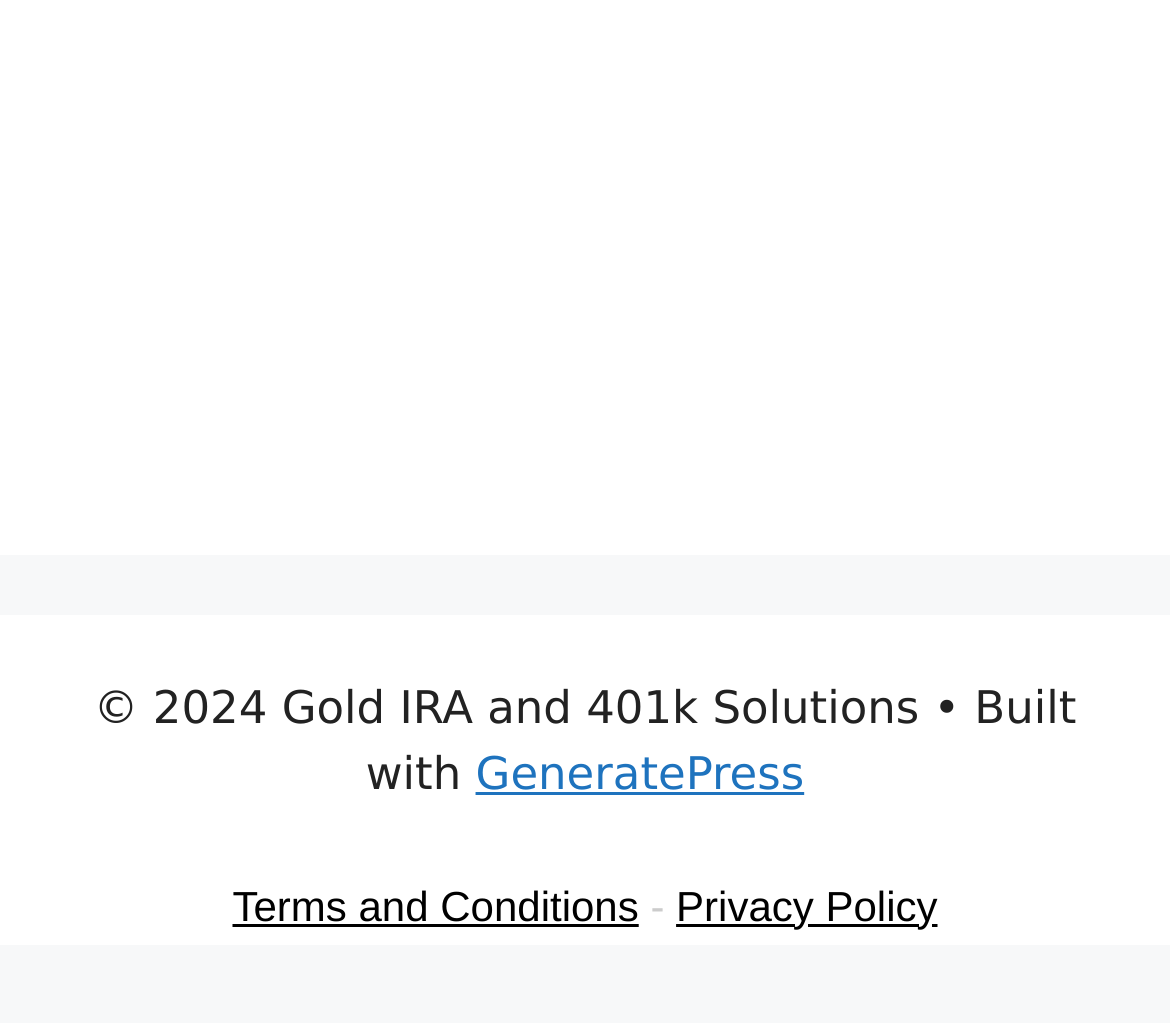Please provide a detailed answer to the question below by examining the image:
How many links are present at the bottom of the webpage?

At the bottom of the webpage, there are three links: 'Terms and Conditions', 'Privacy Policy', and 'GeneratePress'. These links are likely related to the website's legal information and theme.